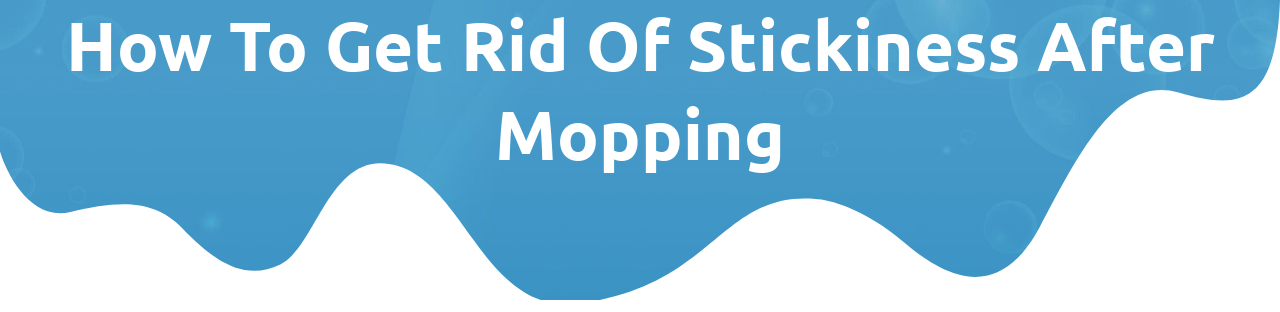From the details in the image, provide a thorough response to the question: What is the purpose of the graphic?

The graphic likely serves as an eye-catching introduction to tips or techniques aimed at eliminating residue and stickiness on floors following mopping, inviting viewers to engage with the material.